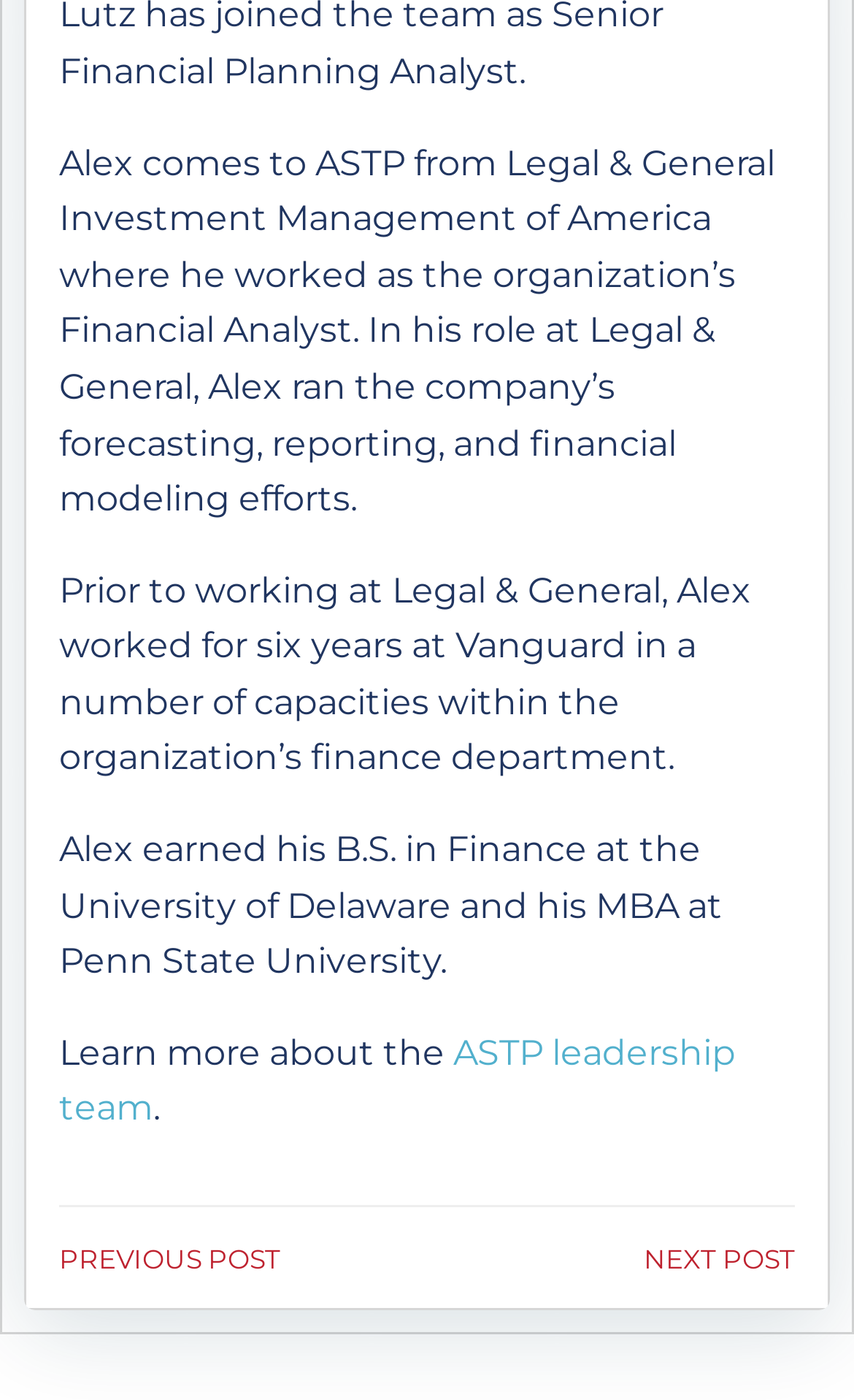What is Alex's previous company?
From the screenshot, supply a one-word or short-phrase answer.

Legal & General